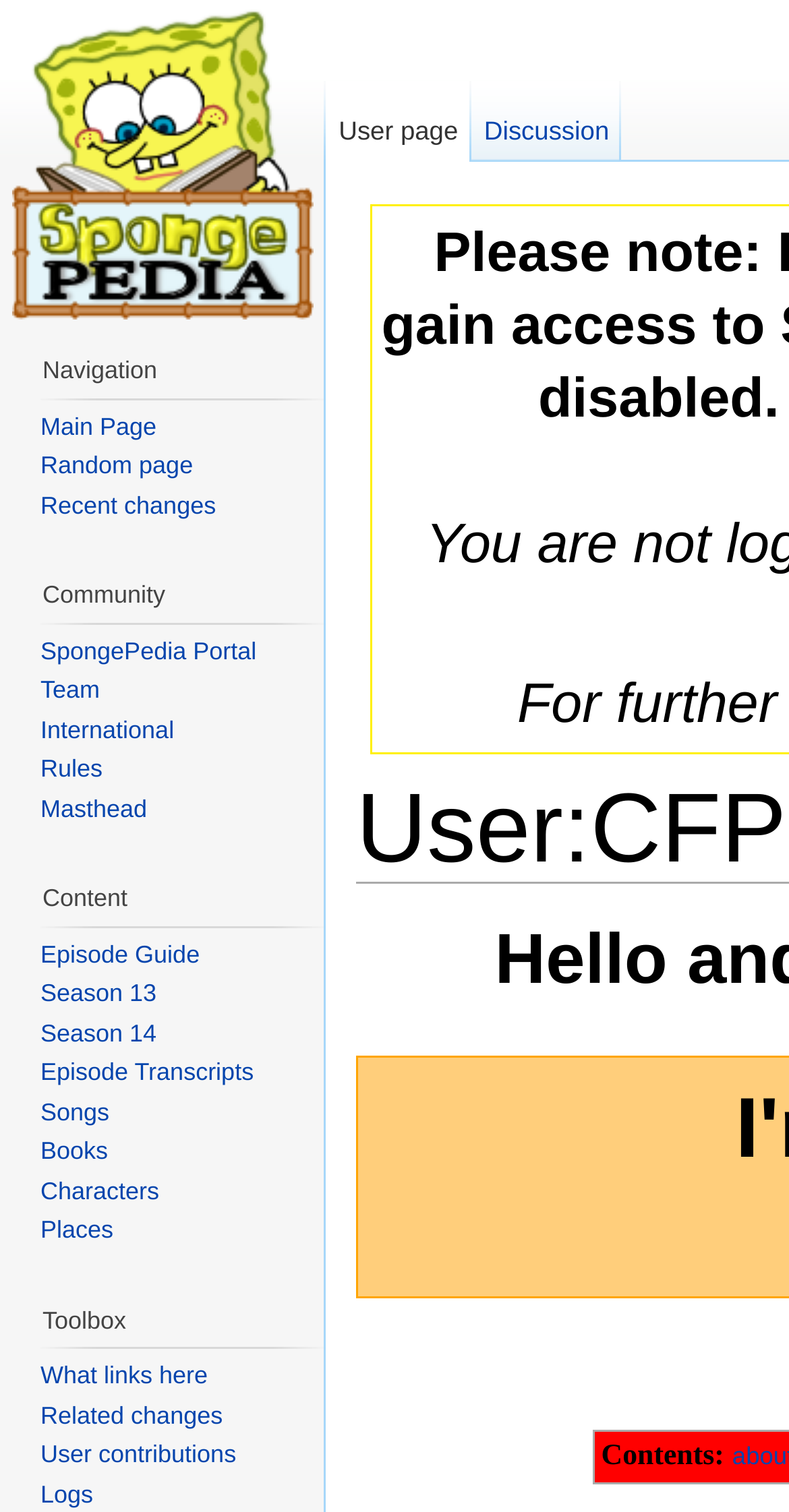Please provide a one-word or short phrase answer to the question:
What is the first link in the navigation section?

Main Page